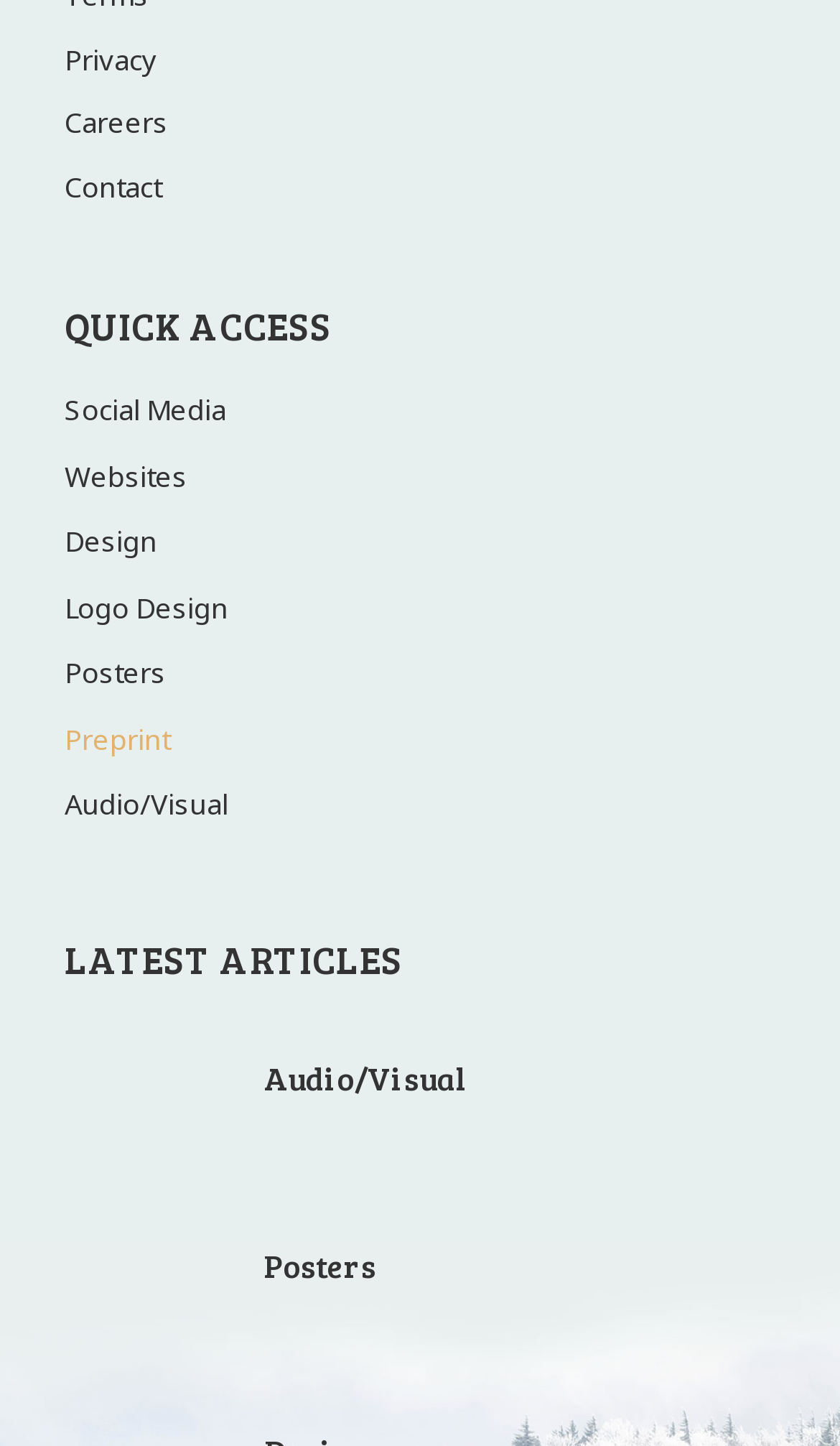Use a single word or phrase to answer this question: 
How many links have the text 'Audio/Visual'?

3